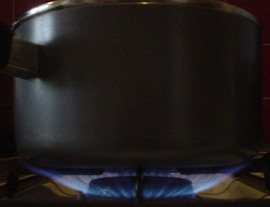Paint a vivid picture of the image with your description.

The image depicts a large stainless steel saucepan positioned above a bright blue flame, illustrating the gas cooking method. The photo captures the heat source igniting beneath the pan, suggesting that water or another liquid is likely being heated inside. This setup is commonly associated with scientific experiments focused on understanding energy consumption and efficiency of heating methods. The overall context implies a practical demonstration as part of an experiment, emphasizing safety and measurement in the cooking or heating process.